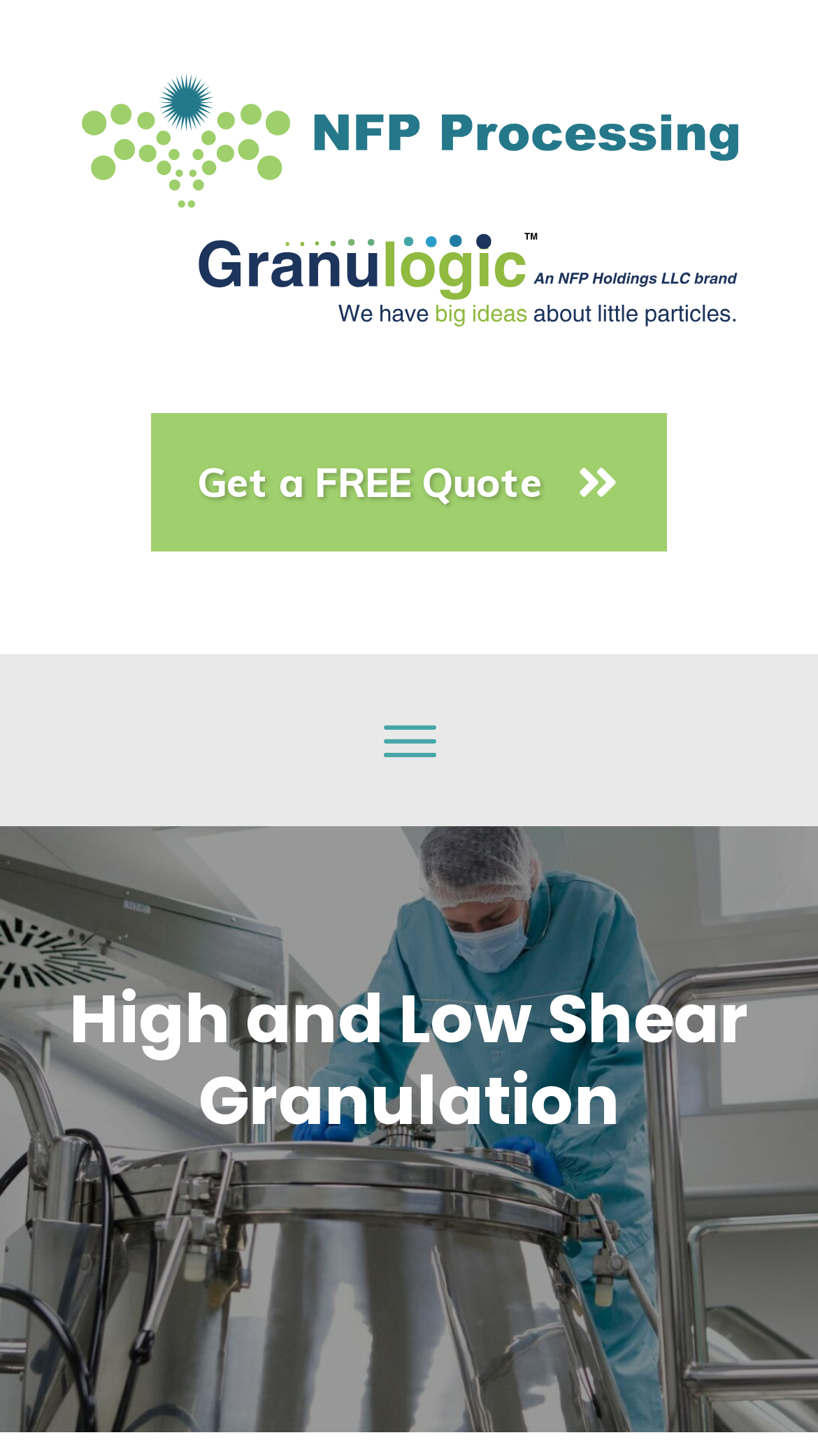Find the bounding box coordinates for the HTML element described as: "Get a FREE Quote". The coordinates should consist of four float values between 0 and 1, i.e., [left, top, right, bottom].

[0.185, 0.284, 0.815, 0.379]